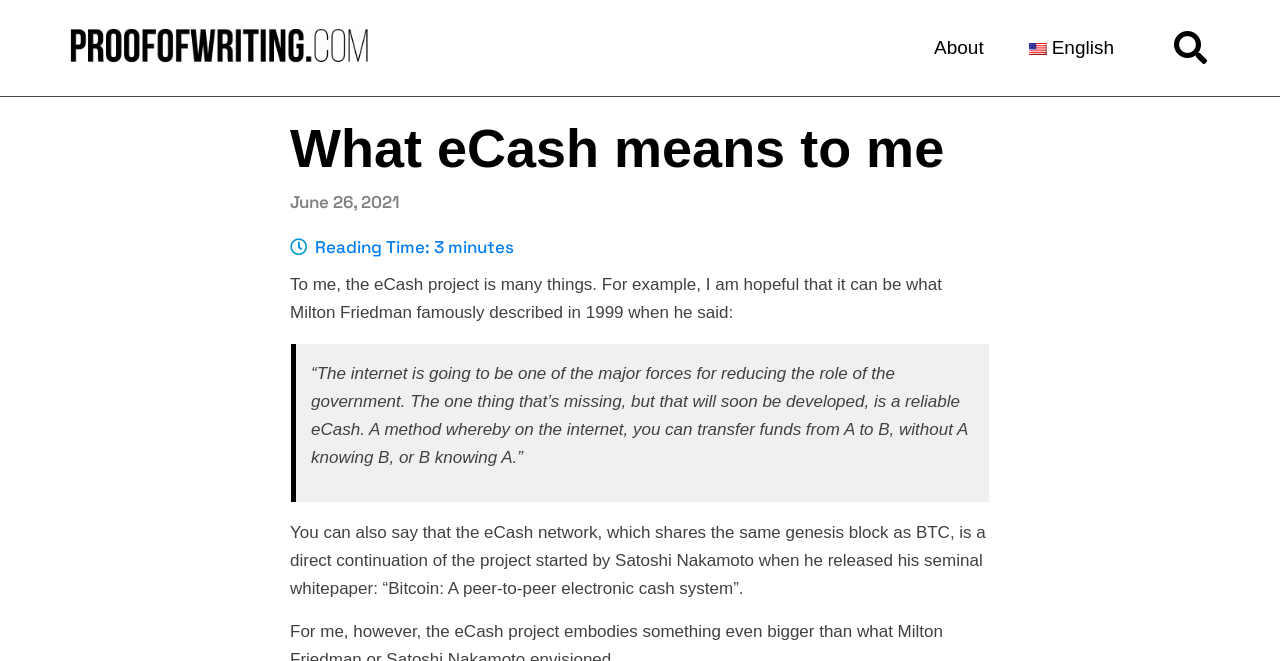From the screenshot, find the bounding box of the UI element matching this description: "About". Supply the bounding box coordinates in the form [left, top, right, bottom], each a float between 0 and 1.

[0.714, 0.038, 0.784, 0.107]